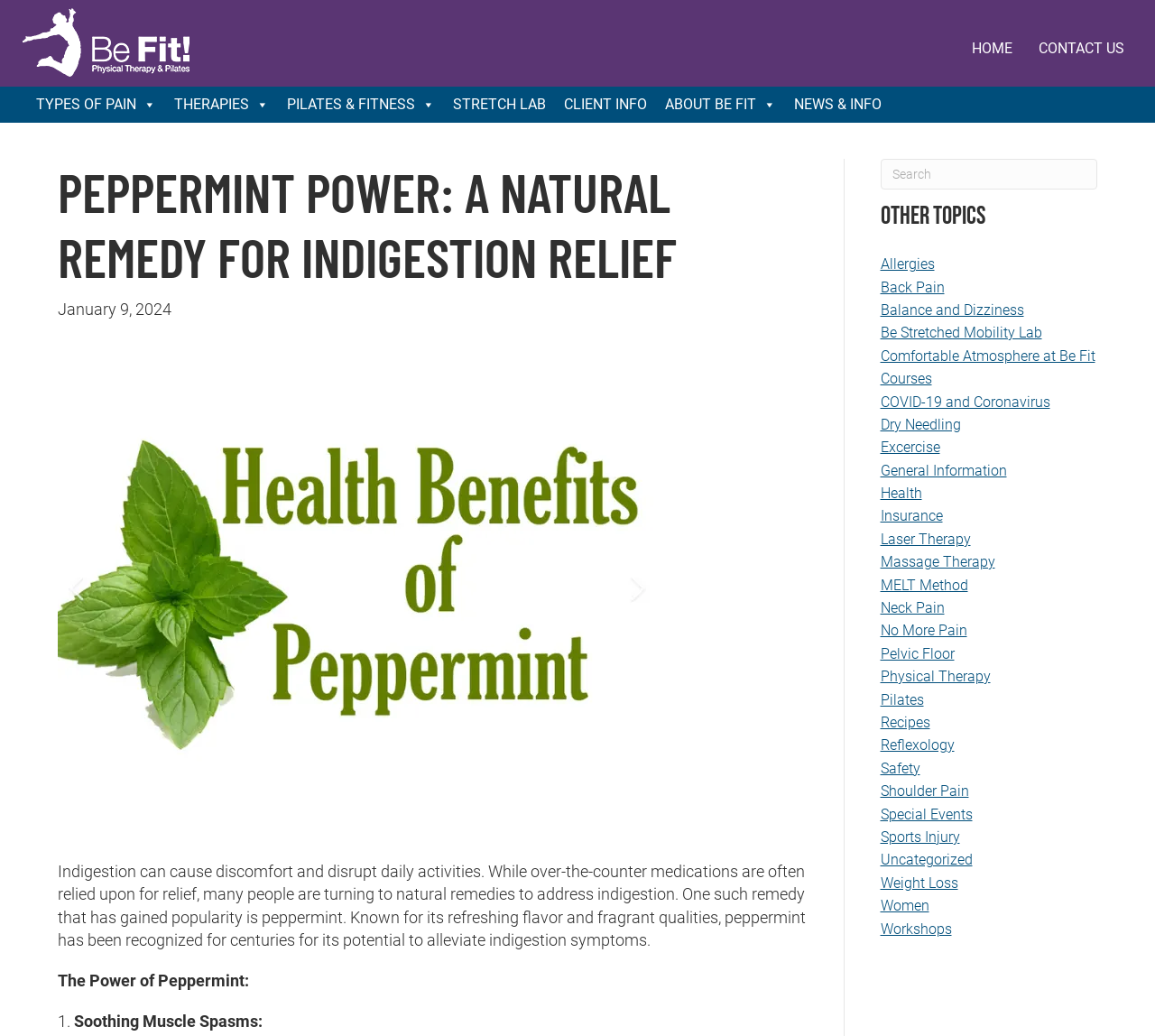Please find the bounding box coordinates of the clickable region needed to complete the following instruction: "Learn about 'Pilates & FITNESS'". The bounding box coordinates must consist of four float numbers between 0 and 1, i.e., [left, top, right, bottom].

[0.241, 0.084, 0.384, 0.118]